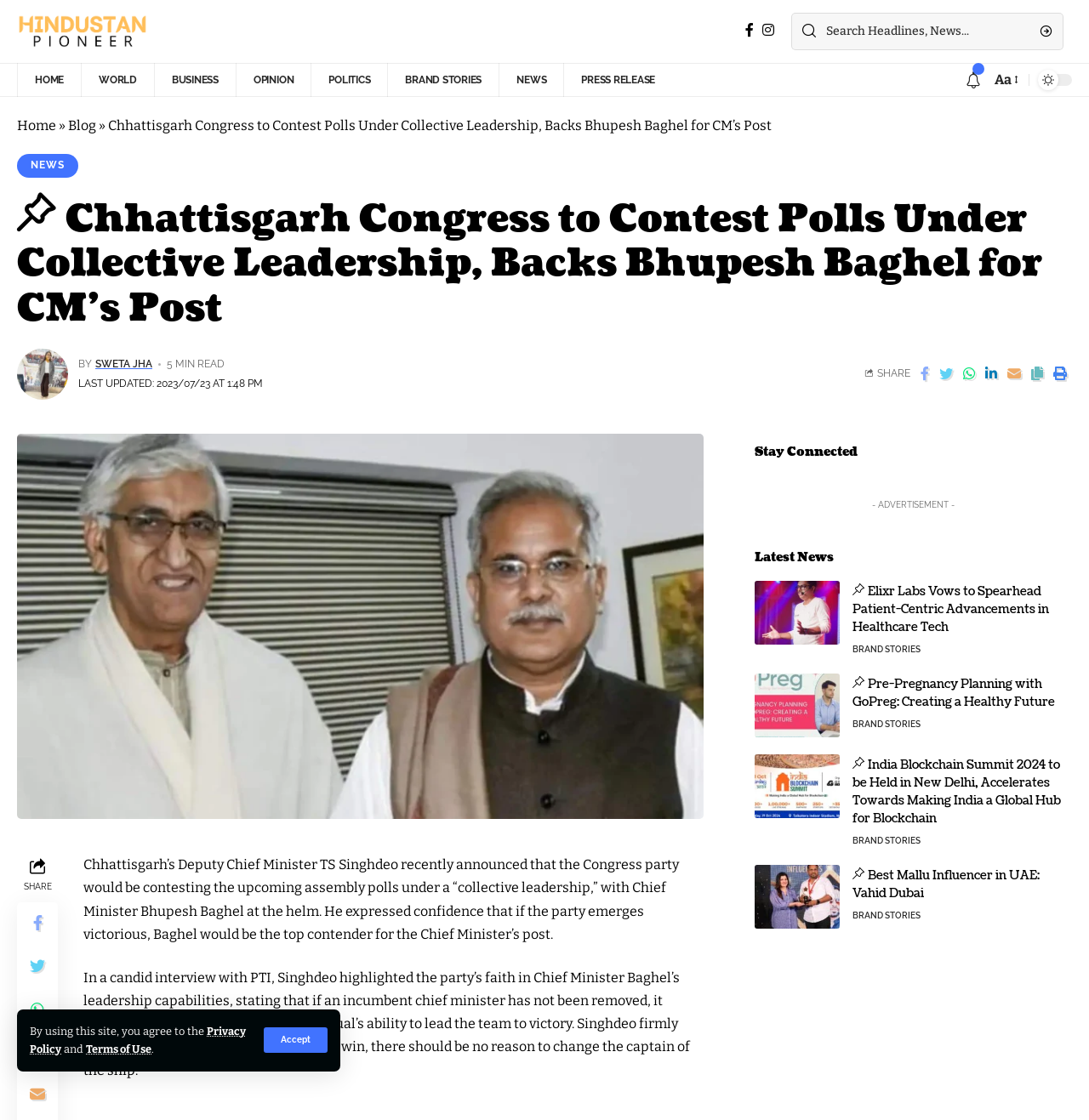What is the name of the author of the article?
From the screenshot, provide a brief answer in one word or phrase.

Sweta Jha